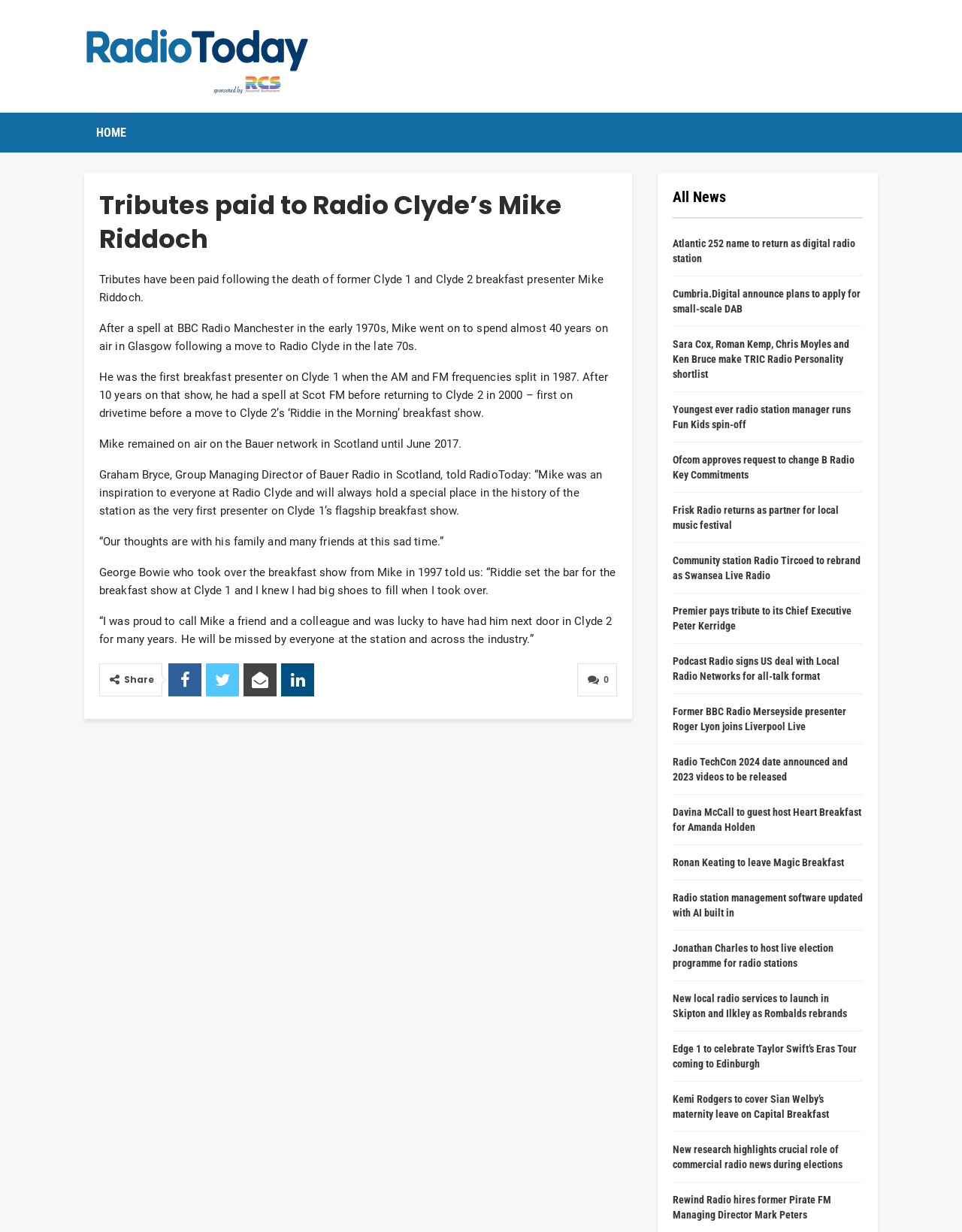Pinpoint the bounding box coordinates of the clickable area needed to execute the instruction: "Share the article". The coordinates should be specified as four float numbers between 0 and 1, i.e., [left, top, right, bottom].

[0.129, 0.546, 0.16, 0.557]